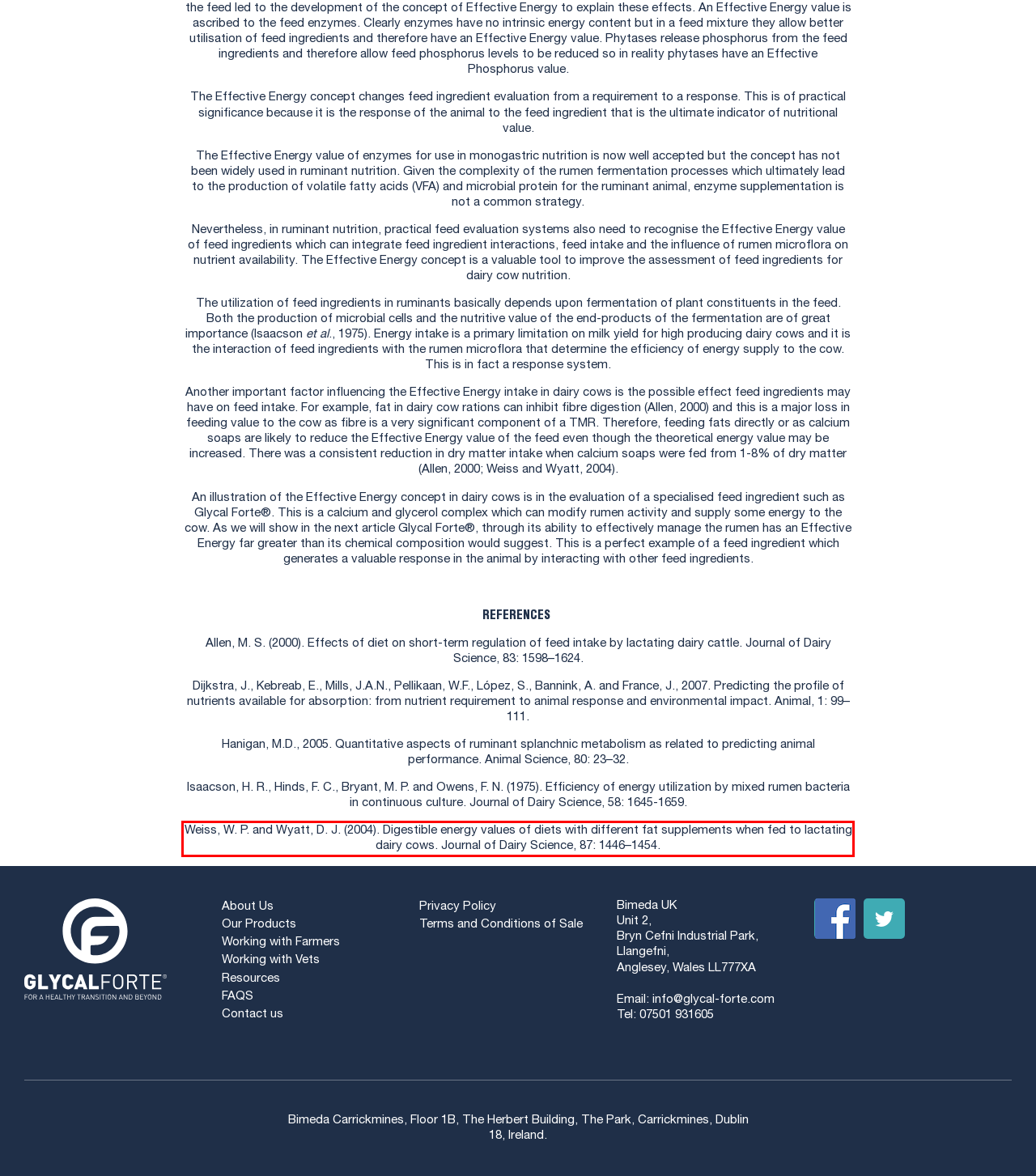You are given a screenshot of a webpage with a UI element highlighted by a red bounding box. Please perform OCR on the text content within this red bounding box.

Weiss, W. P. and Wyatt, D. J. (2004). Digestible energy values of diets with different fat supplements when fed to lactating dairy cows. Journal of Dairy Science, 87: 1446–1454.